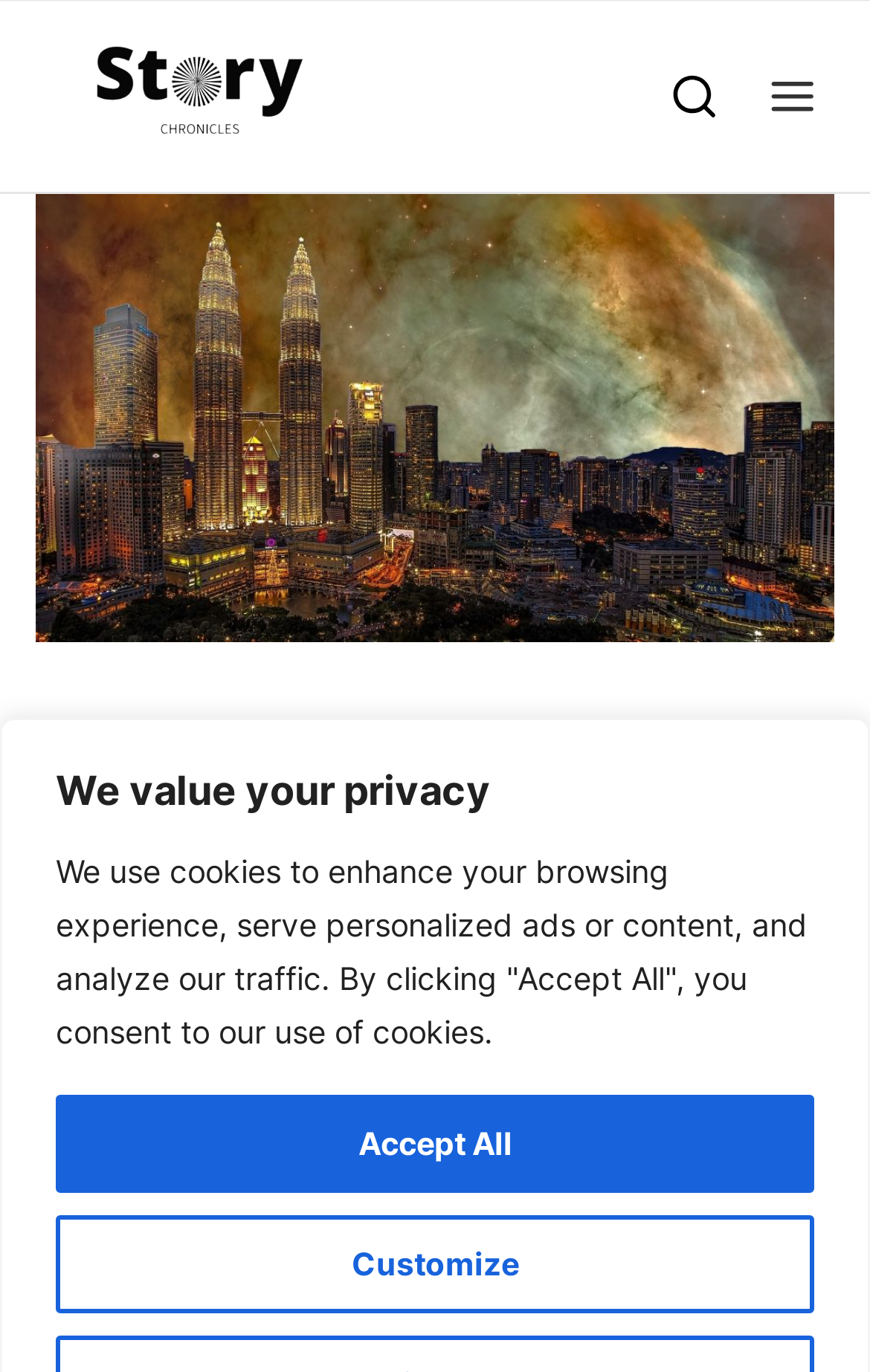Specify the bounding box coordinates of the area to click in order to execute this command: 'Toggle navigation'. The coordinates should consist of four float numbers ranging from 0 to 1, and should be formatted as [left, top, right, bottom].

[0.86, 0.028, 0.959, 0.111]